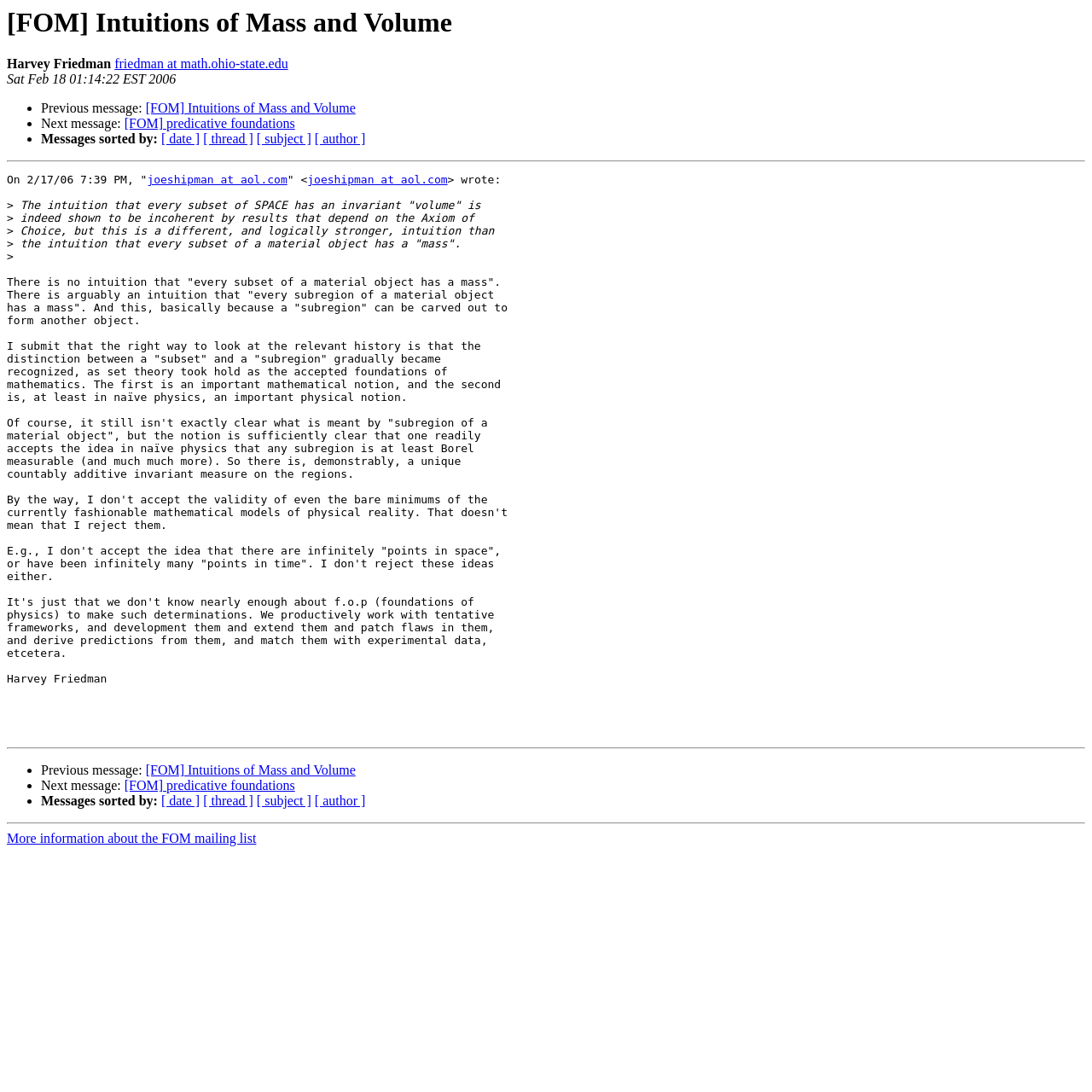Offer a meticulous caption that includes all visible features of the webpage.

The webpage is a discussion forum or mailing list archive, focused on the topic of "Intuitions of Mass and Volume" in the context of foundations of mathematics (FOM). At the top, there is a heading with the title "[FOM] Intuitions of Mass and Volume" and the name "Harvey Friedman" is displayed below it, along with an email address. The date "Sat Feb 18 01:14:22 EST 2006" is also shown.

Below this, there are navigation links to previous and next messages, as well as options to sort messages by date, thread, subject, or author. A horizontal separator line divides this section from the main content.

The main content is a long text written by Harvey Friedman, discussing the intuition of mass and volume in the context of set theory and physics. The text is divided into paragraphs and explores the distinction between "subset" and "subregion" in the context of material objects and their properties.

At the bottom of the page, there are again navigation links to previous and next messages, as well as options to sort messages by date, thread, subject, or author. Another horizontal separator line is followed by a link to more information about the FOM mailing list.